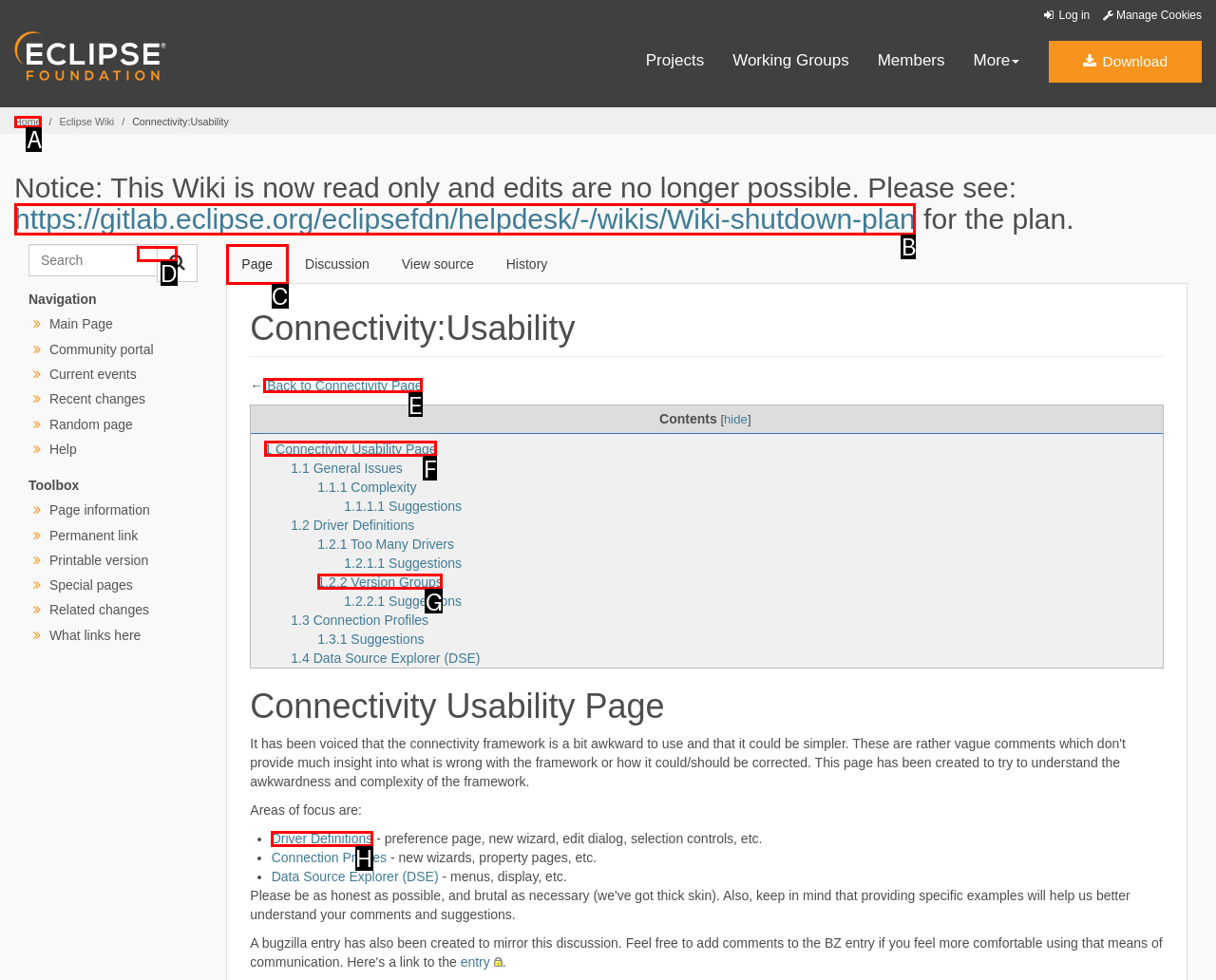Point out which UI element to click to complete this task: Back to Connectivity Page
Answer with the letter corresponding to the right option from the available choices.

E